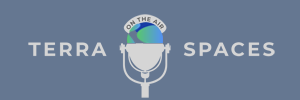What is written on the circular banner above the microphone?
Use the image to answer the question with a single word or phrase.

ON THE AIR